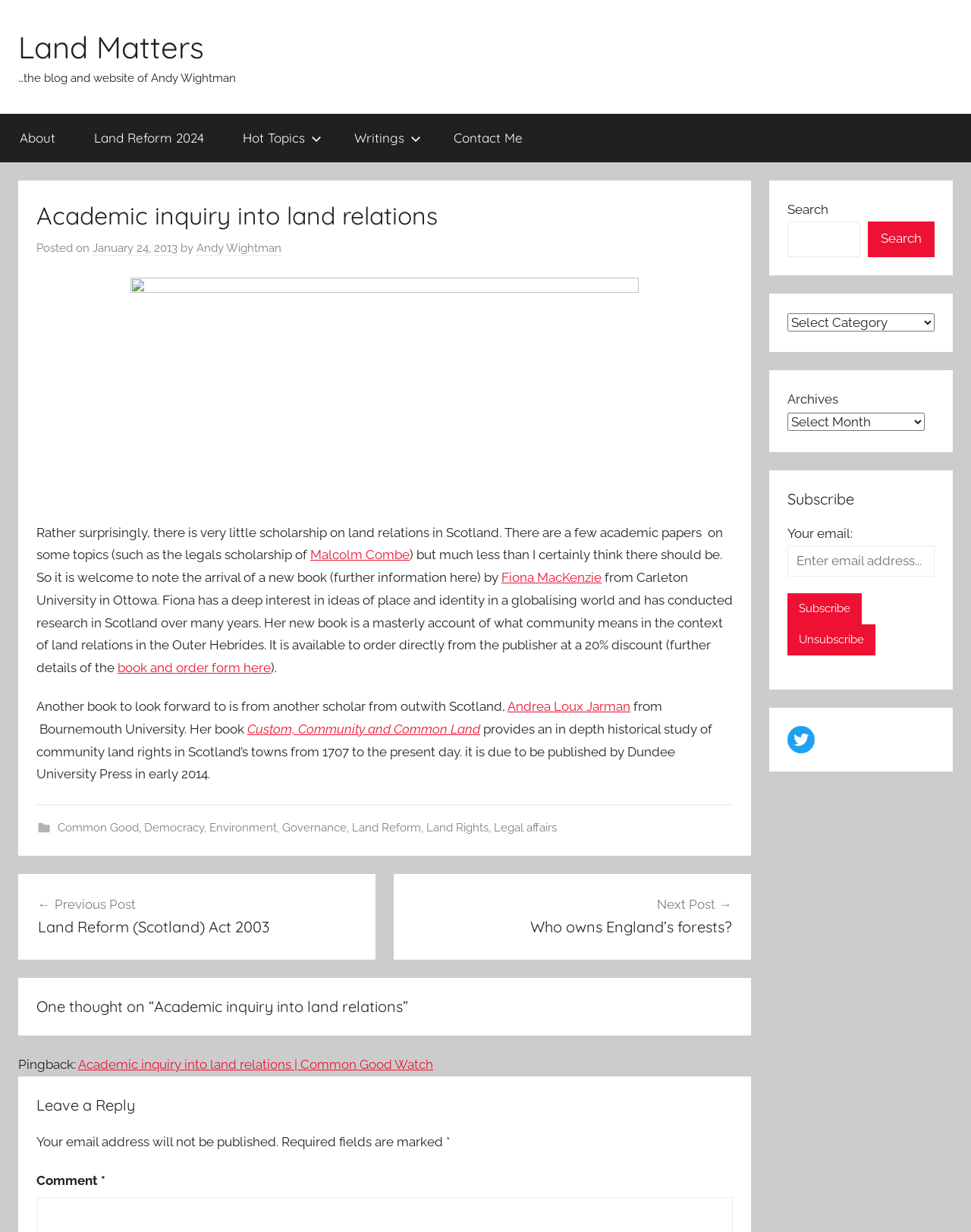Please use the details from the image to answer the following question comprehensively:
What is the title of the next post?

The title of the next post can be found in the post navigation section, where it says 'Next Post→ Who owns England’s forests?'.